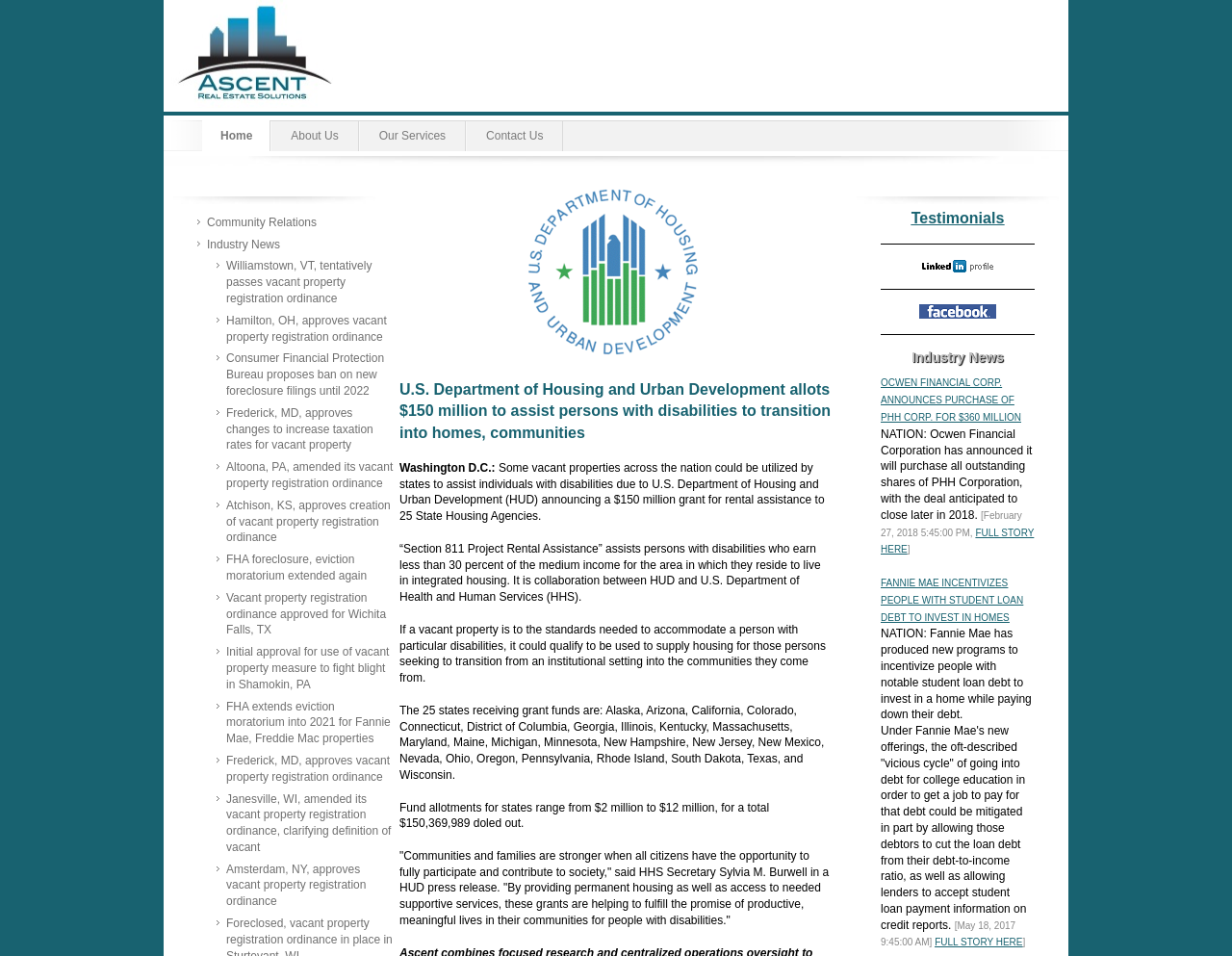Specify the bounding box coordinates for the region that must be clicked to perform the given instruction: "Read about U.S. Department of Housing and Urban Development allots $150 million to assist persons with disabilities to transition into homes, communities".

[0.324, 0.397, 0.676, 0.464]